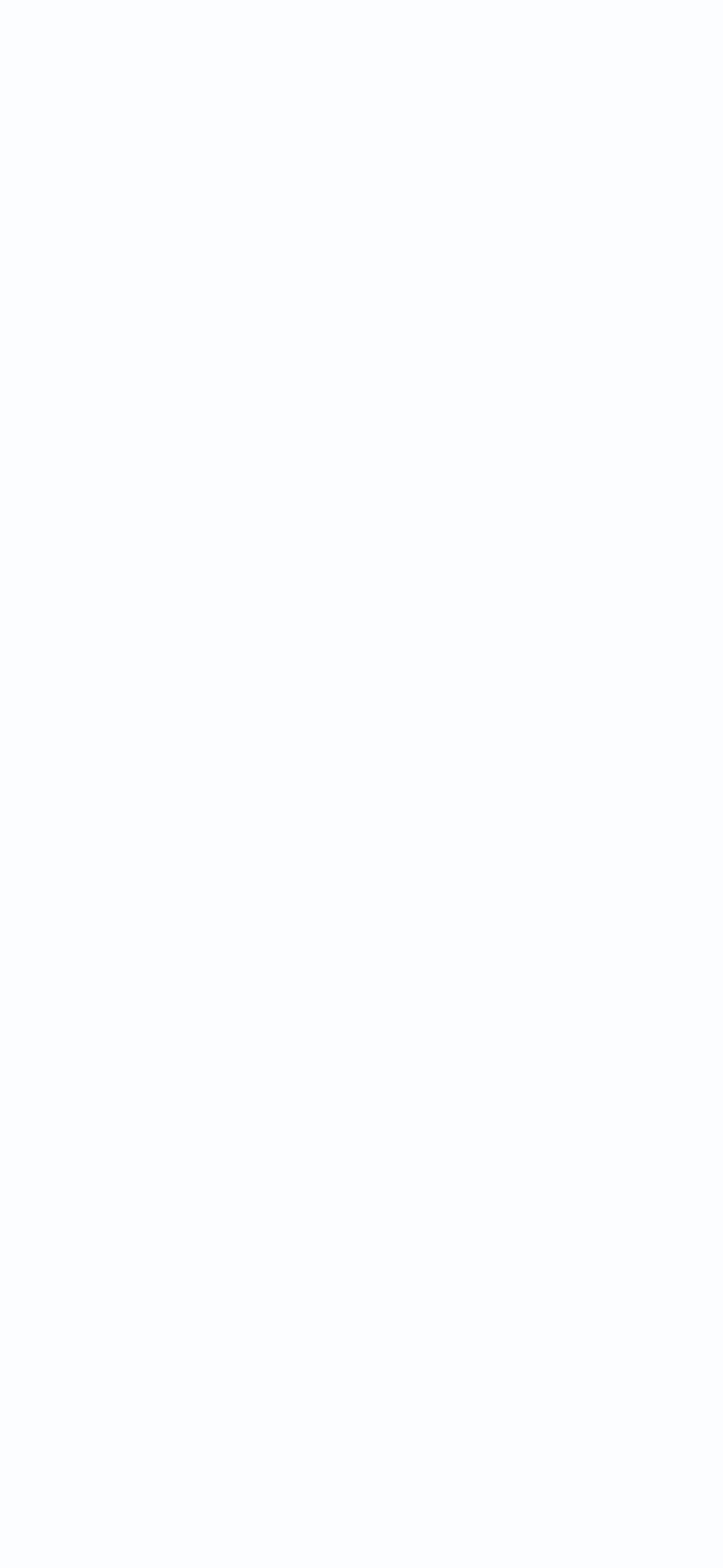Find the bounding box coordinates for the HTML element specified by: "Valutakrydsild podcast: USD-styrke gør ondt".

[0.062, 0.115, 0.918, 0.166]